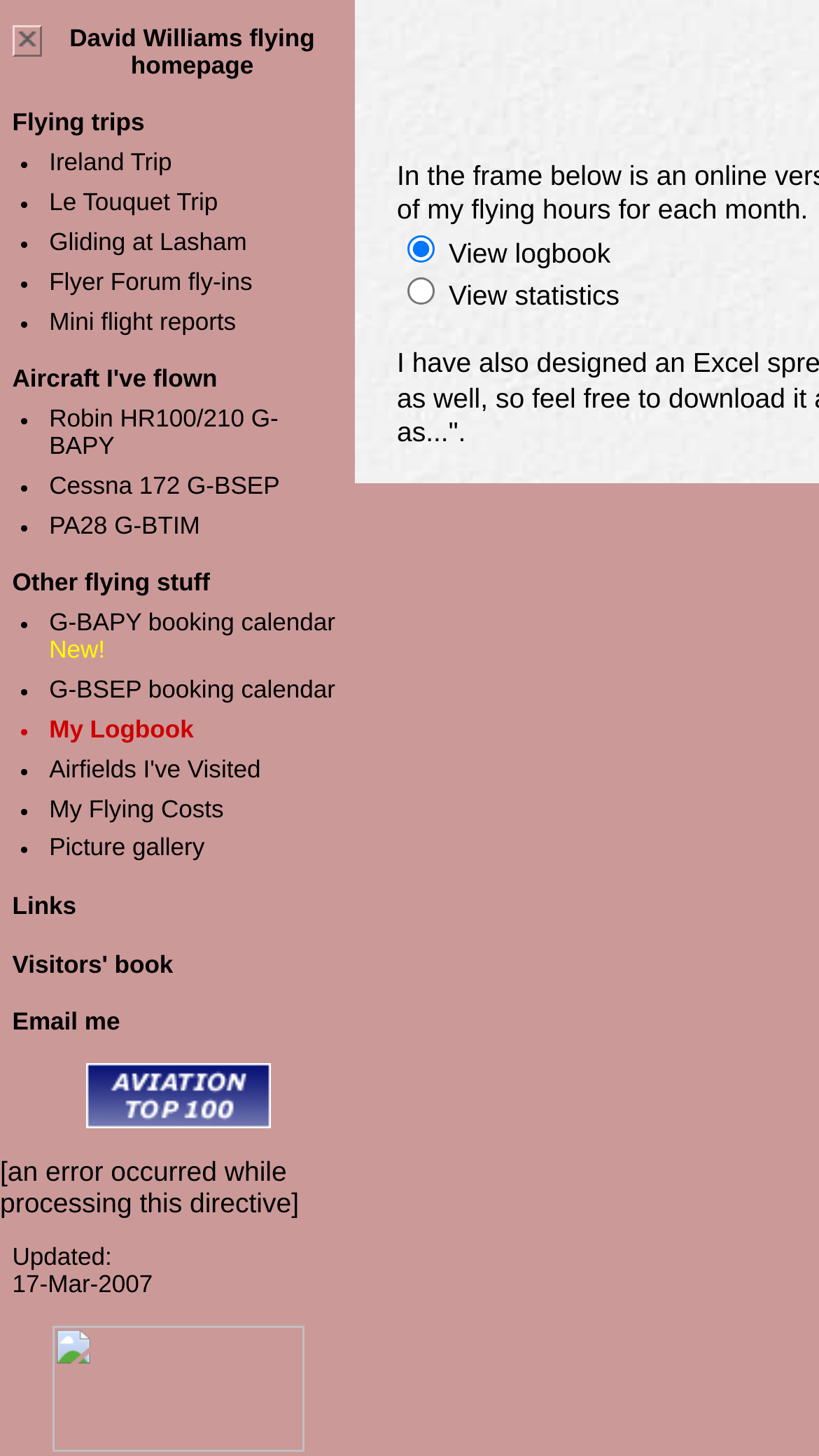Locate the bounding box coordinates of the clickable region necessary to complete the following instruction: "Email me". Provide the coordinates in the format of four float numbers between 0 and 1, i.e., [left, top, right, bottom].

[0.015, 0.693, 0.147, 0.712]